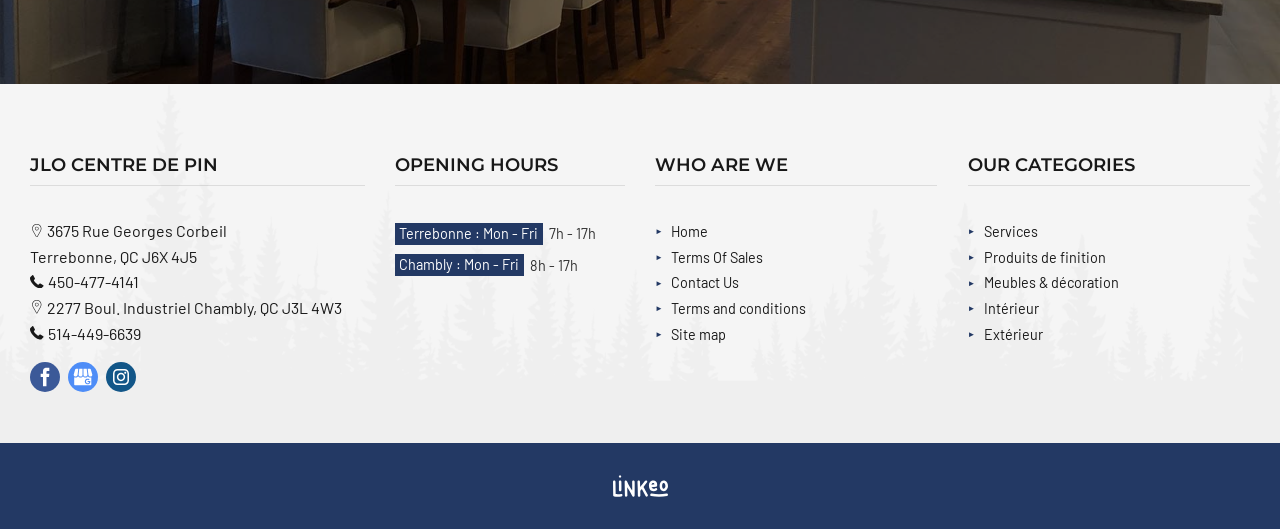Please find the bounding box coordinates of the element's region to be clicked to carry out this instruction: "Click on the 'Login to the partner portal' link".

None